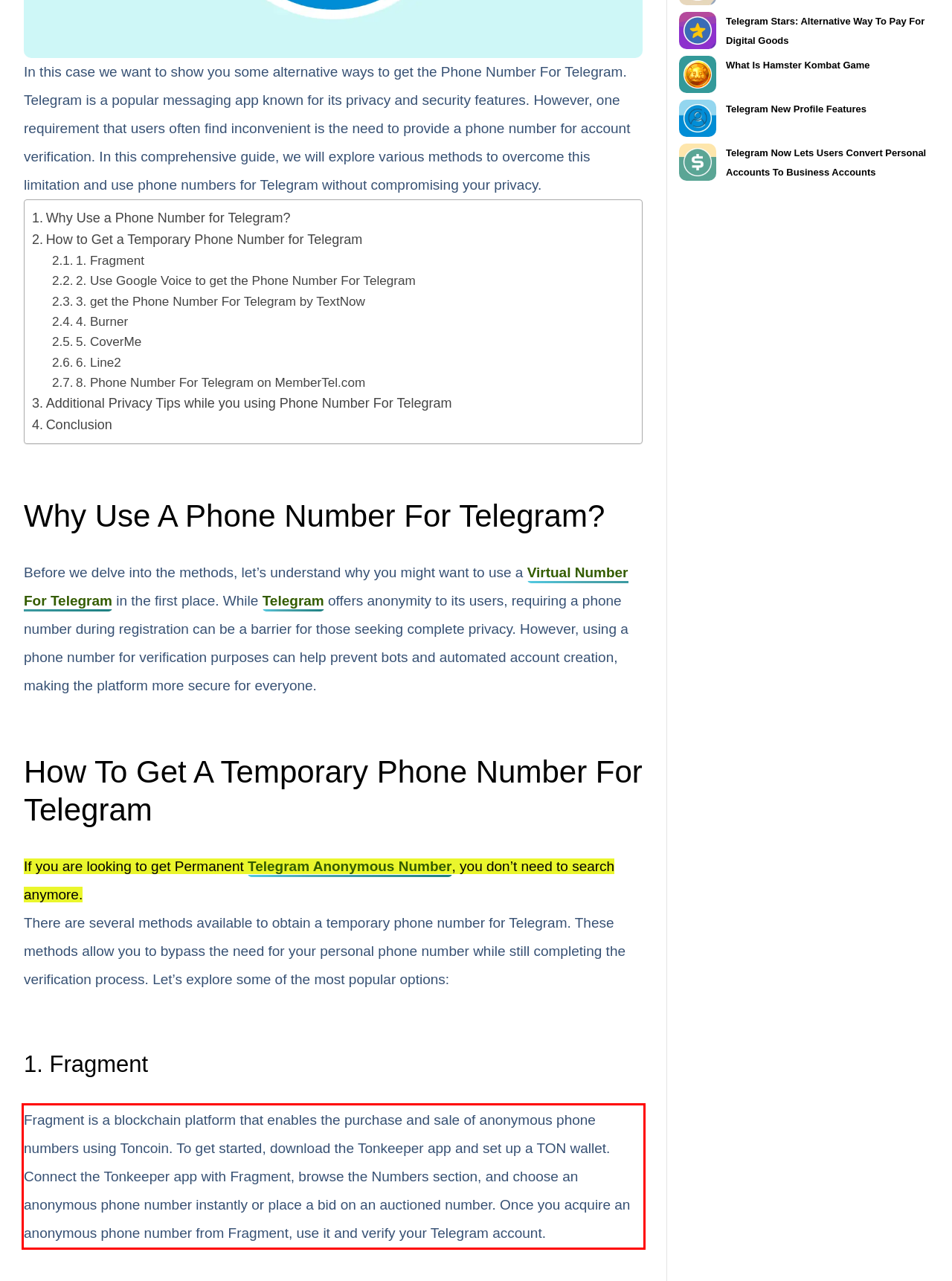Please use OCR to extract the text content from the red bounding box in the provided webpage screenshot.

Fragment is a blockchain platform that enables the purchase and sale of anonymous phone numbers using Toncoin. To get started, download the Tonkeeper app and set up a TON wallet. Connect the Tonkeeper app with Fragment, browse the Numbers section, and choose an anonymous phone number instantly or place a bid on an auctioned number. Once you acquire an anonymous phone number from Fragment, use it and verify your Telegram account.